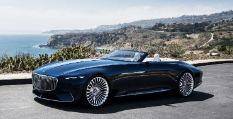Analyze the image and describe all the key elements you observe.

The image showcases a sleek and stylish convertible luxury car parked against a stunning coastal backdrop. Featuring a deep blue exterior, the vehicle's design is characterized by its elongated body, elegantly crafted curves, and distinctive large wheels that enhance its sporty appearance. The ocean waves in the background and rolling hills add to the dramatic scenery, creating a picturesque setting for this high-end automotive marvel. This striking visual encapsulates the essence of luxury and performance that enthusiasts admire in premium models.